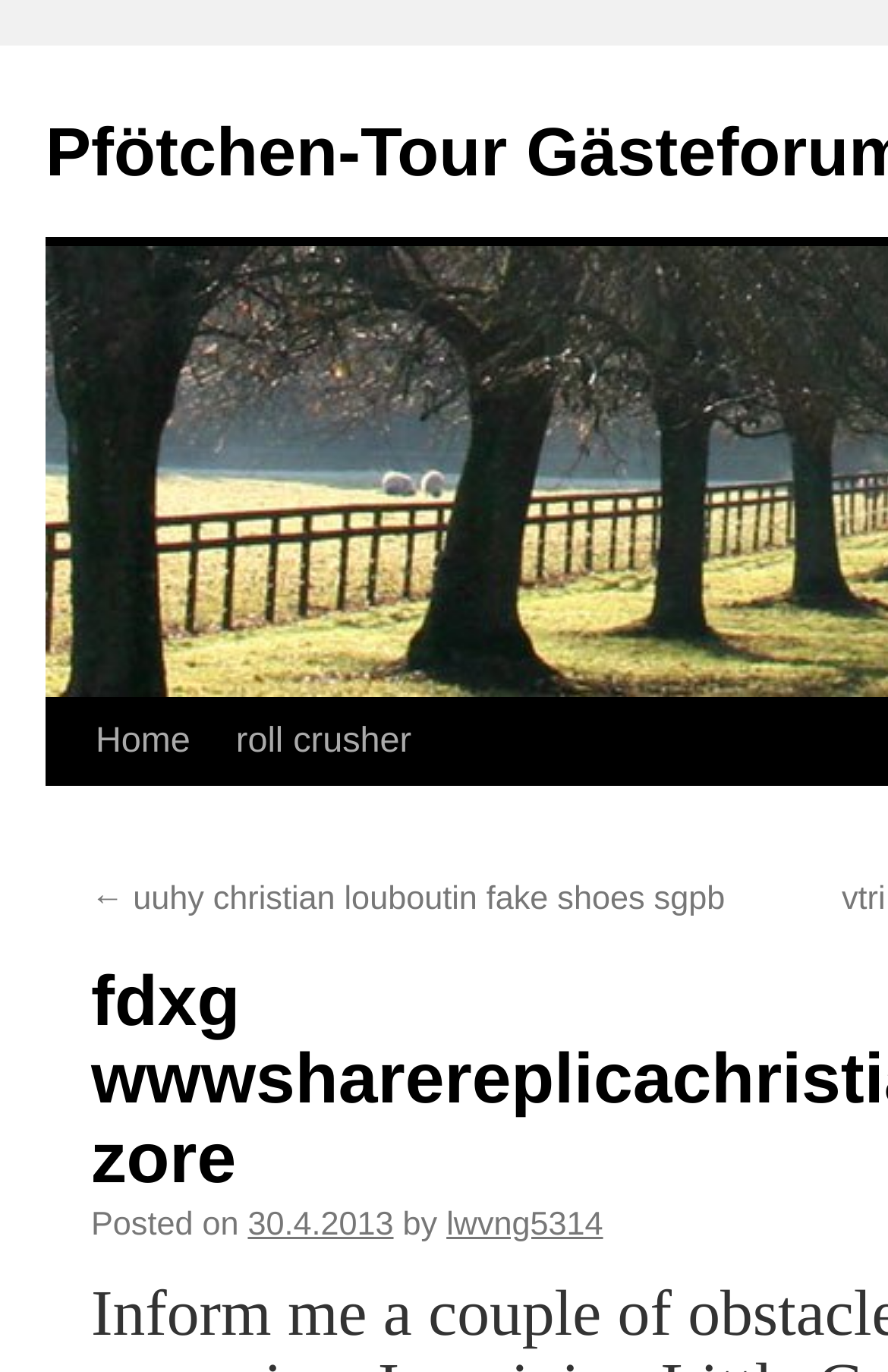What is the date of the post?
Please provide a single word or phrase based on the screenshot.

30.4.2013